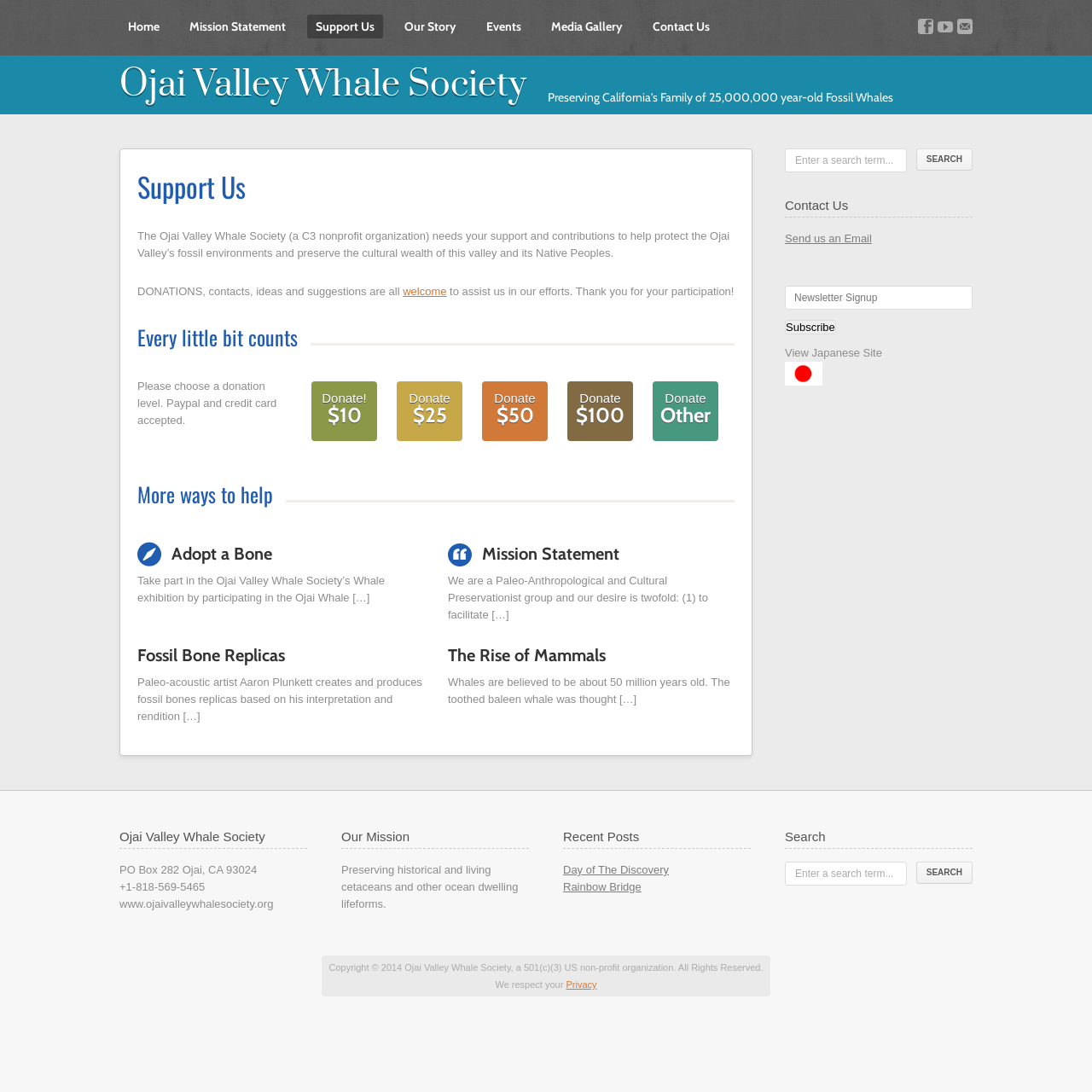Identify the bounding box coordinates of the clickable region necessary to fulfill the following instruction: "Search for something". The bounding box coordinates should be four float numbers between 0 and 1, i.e., [left, top, right, bottom].

[0.839, 0.136, 0.891, 0.156]